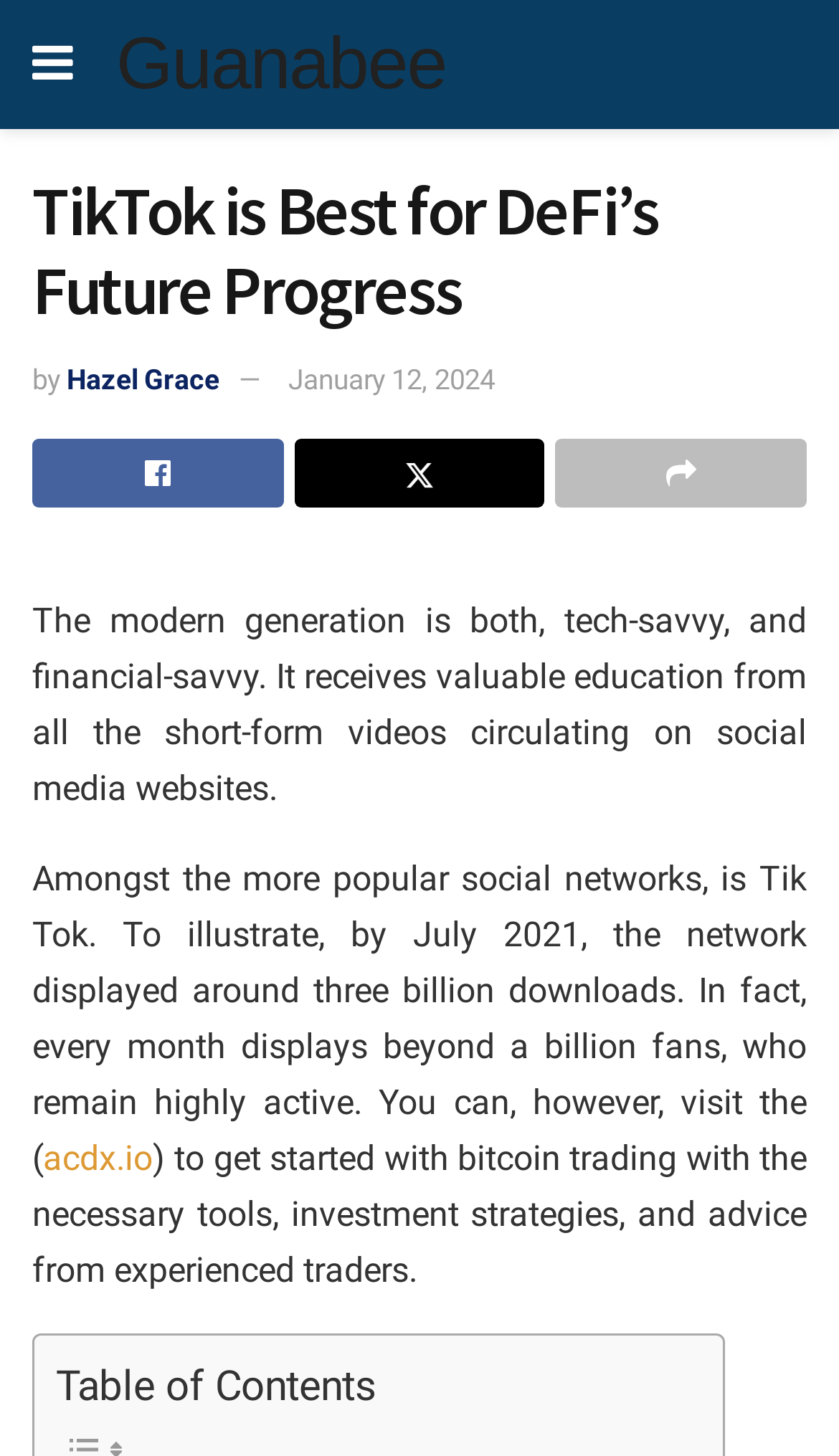Identify the bounding box of the UI component described as: "Guanabee".

[0.138, 0.019, 0.532, 0.069]